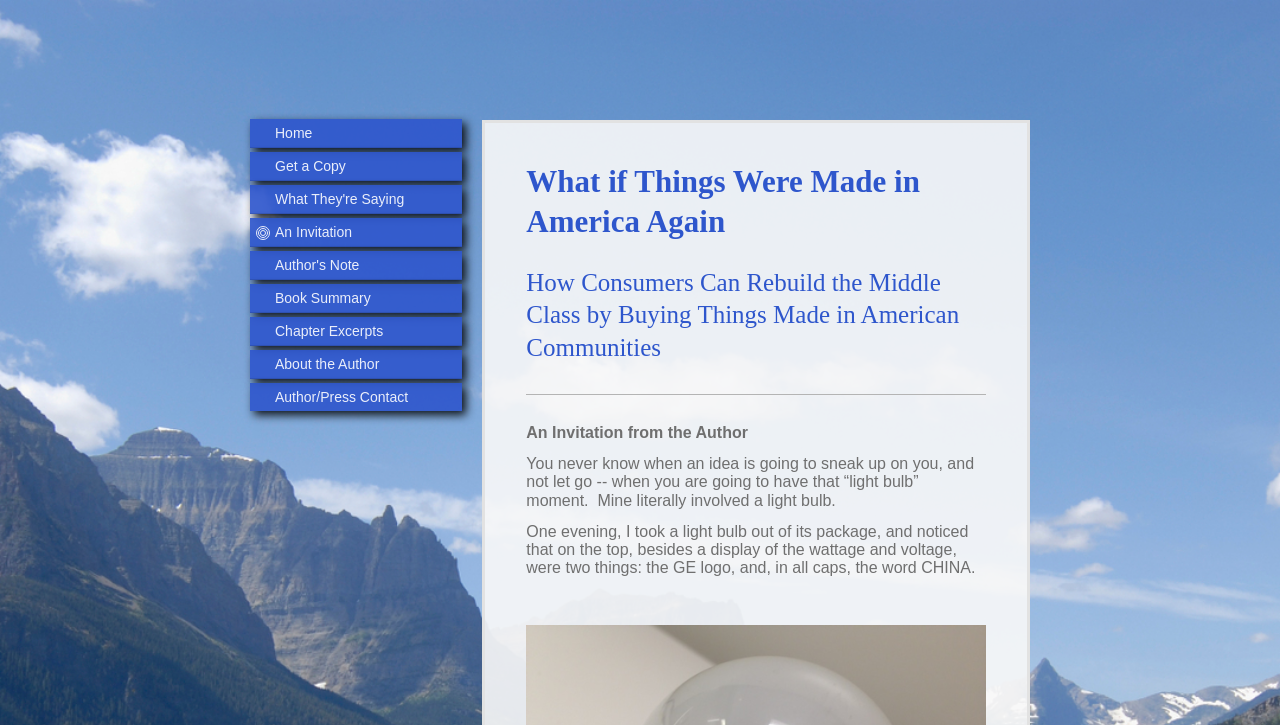Carefully examine the image and provide an in-depth answer to the question: How many links are there in the navigation menu?

The navigation menu is located at the top left of the webpage, and it contains 9 links: 'Home', 'Get a Copy', 'What They're Saying', 'An Invitation', 'Author's Note', 'Book Summary', 'Chapter Excerpts', 'About the Author', and 'Author/Press Contact'.